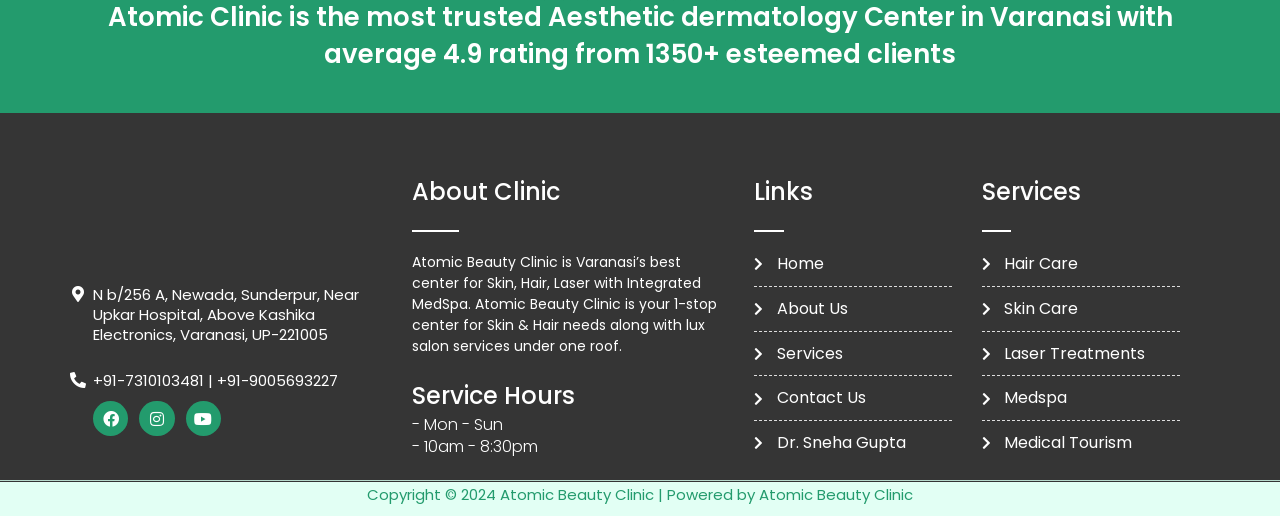Show the bounding box coordinates for the element that needs to be clicked to execute the following instruction: "Learn about the clinic's services". Provide the coordinates in the form of four float numbers between 0 and 1, i.e., [left, top, right, bottom].

[0.589, 0.662, 0.743, 0.71]